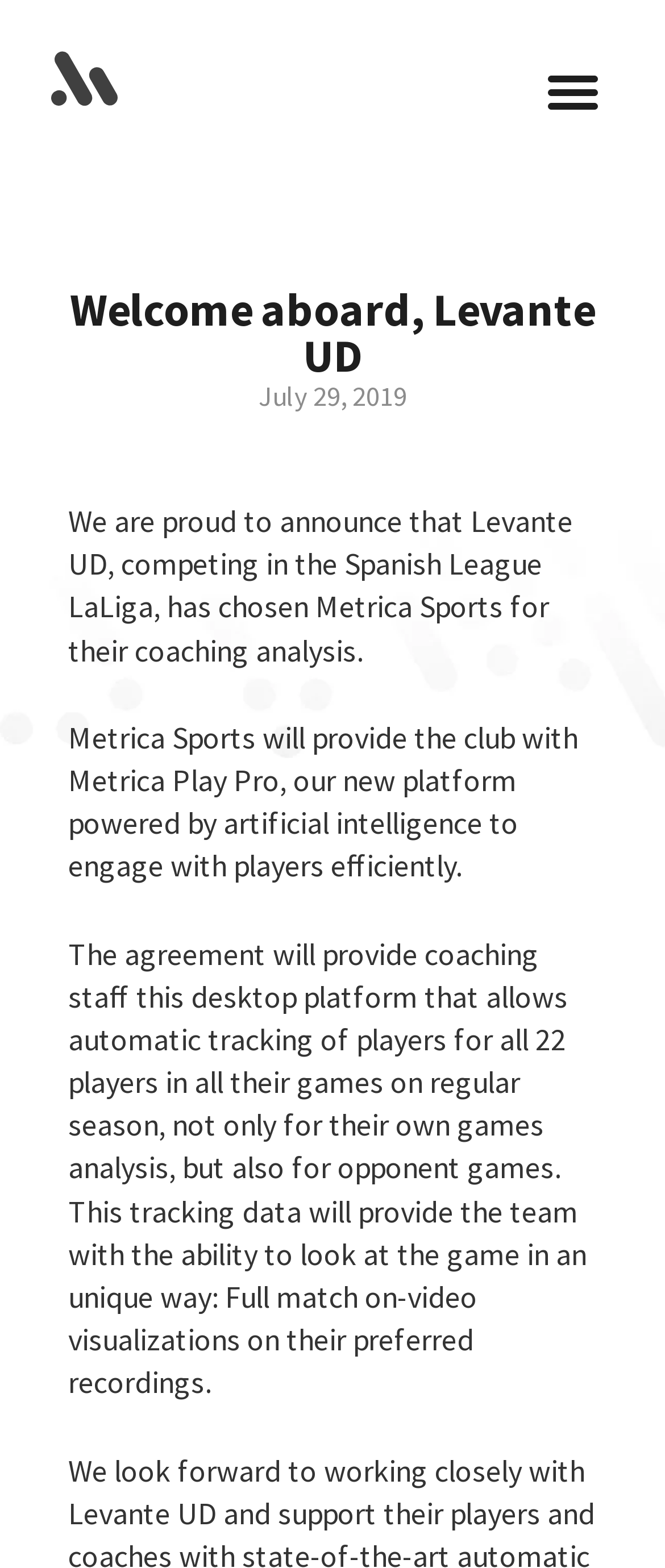Find and provide the bounding box coordinates for the UI element described with: "Menu".

[0.8, 0.033, 0.923, 0.085]